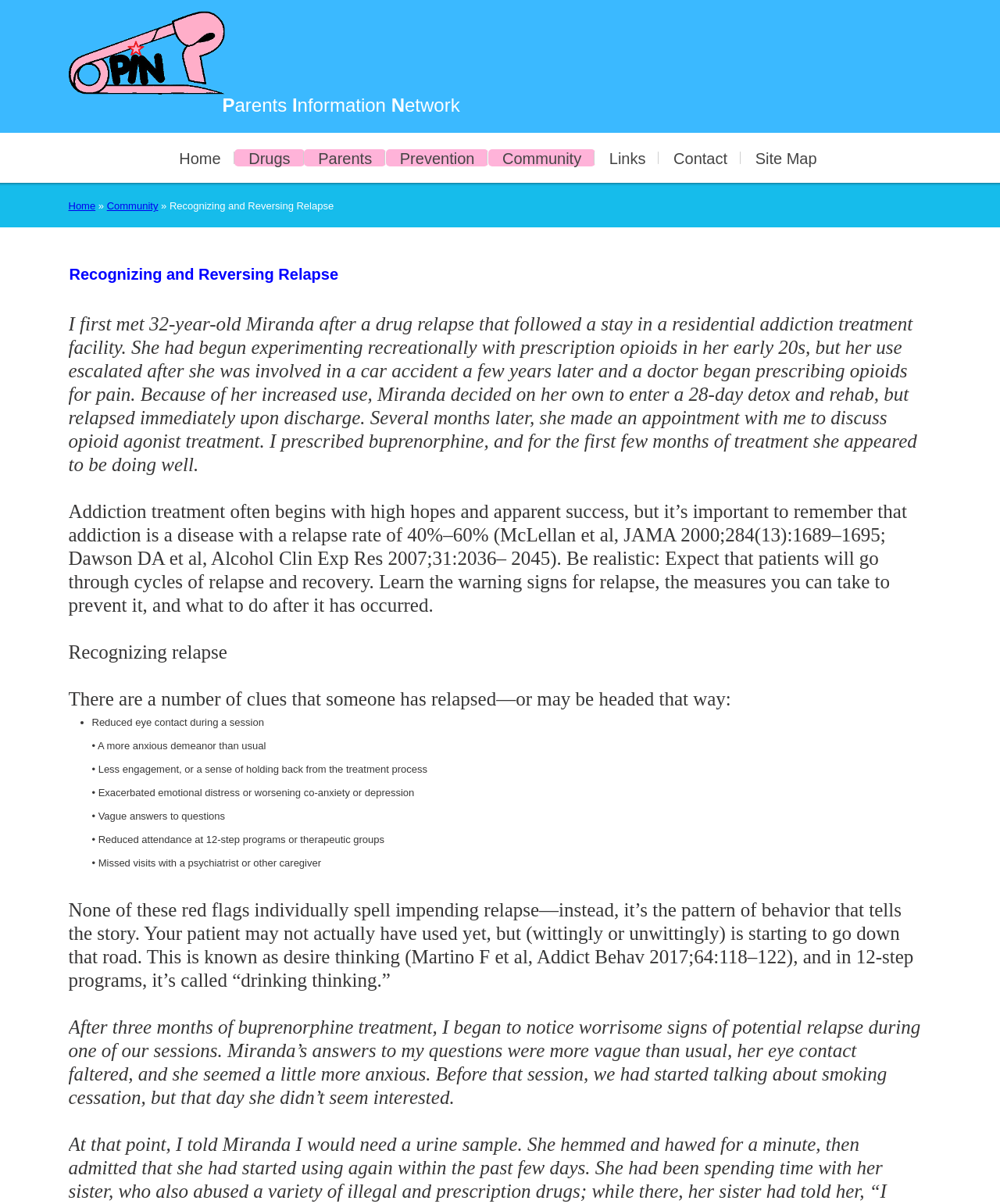Find the bounding box coordinates for the area that should be clicked to accomplish the instruction: "Click on the 'PIN' link".

[0.068, 0.027, 0.225, 0.056]